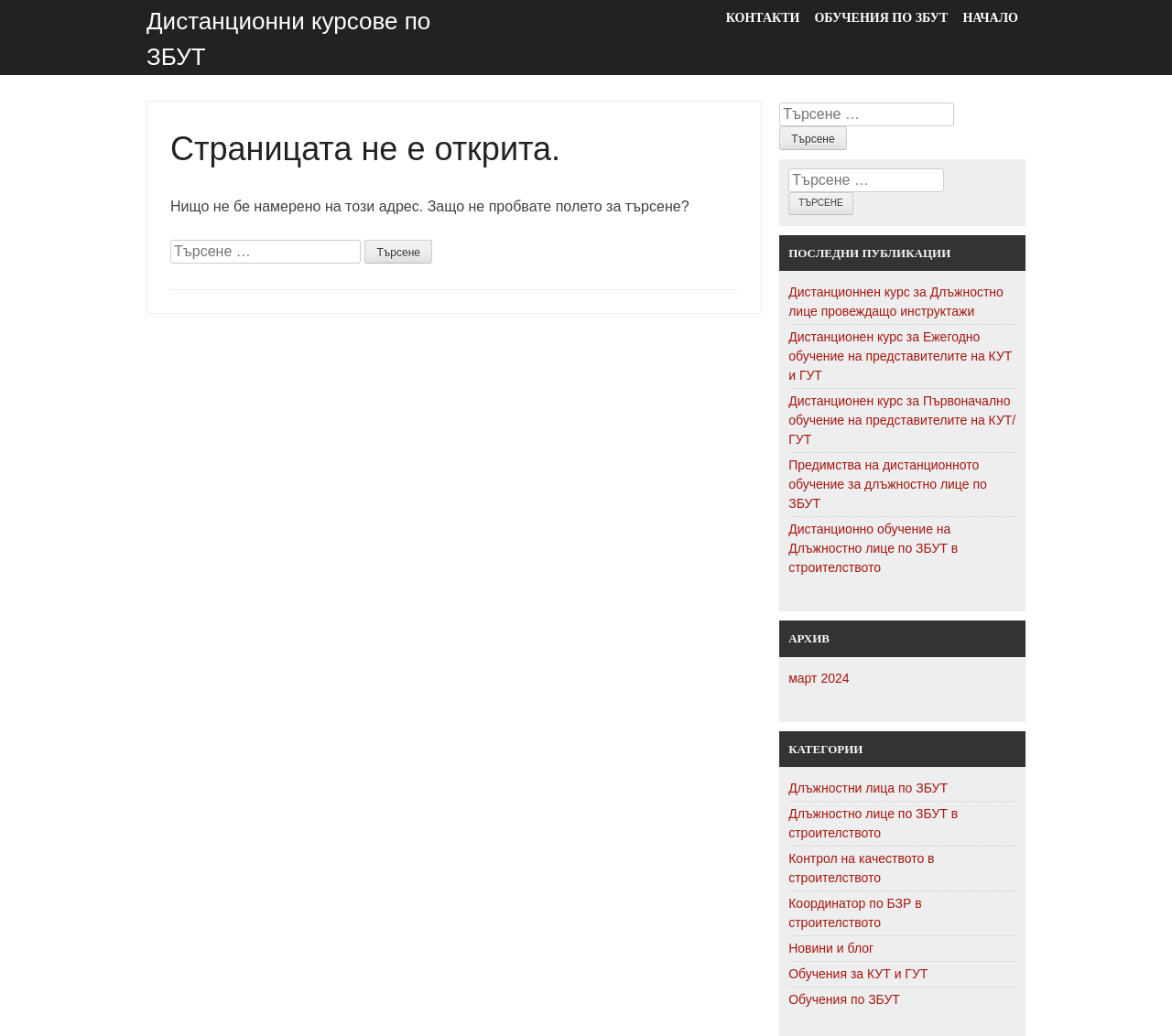Using the provided description: "Начало", find the bounding box coordinates of the corresponding UI element. The output should be four float numbers between 0 and 1, in the format [left, top, right, bottom].

[0.815, 0.0, 0.875, 0.034]